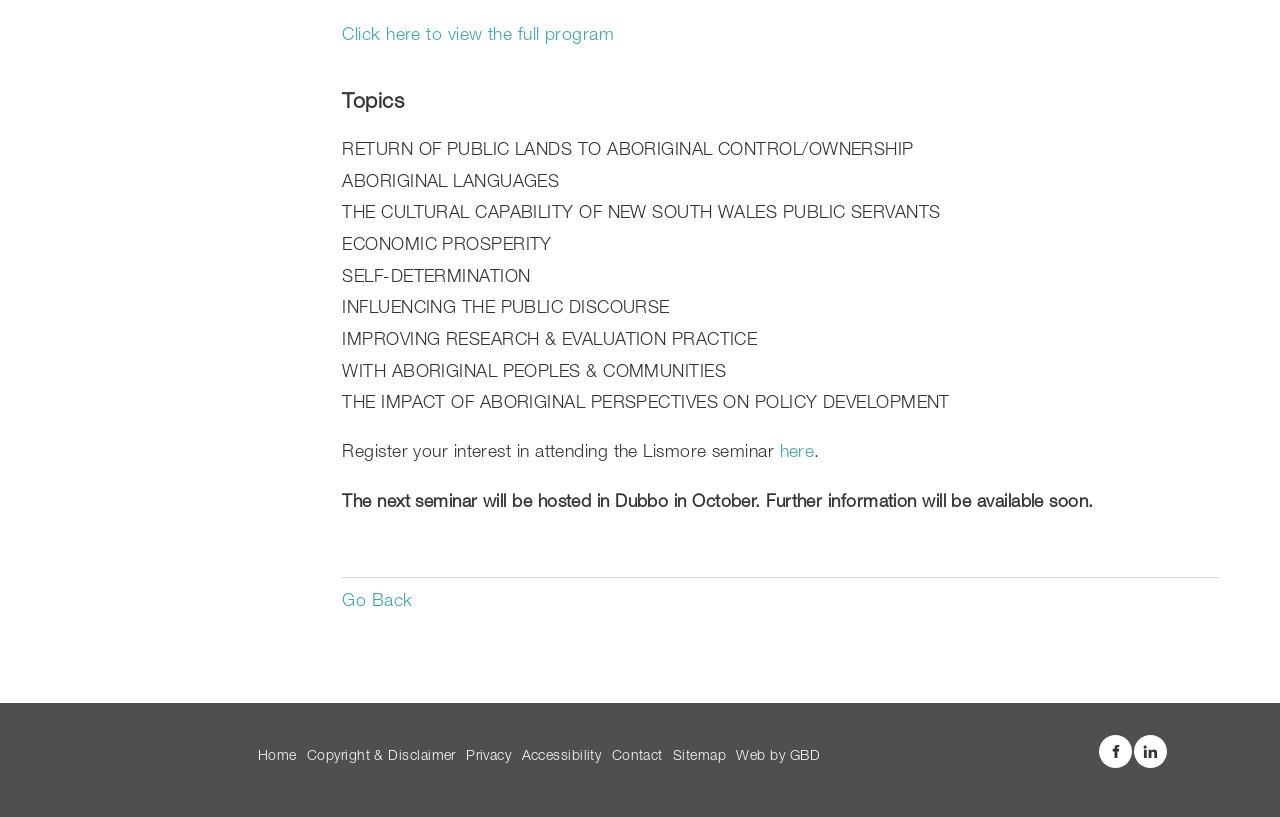Find the bounding box coordinates of the element's region that should be clicked in order to follow the given instruction: "Go back to previous page". The coordinates should consist of four float numbers between 0 and 1, i.e., [left, top, right, bottom].

[0.267, 0.726, 0.322, 0.748]